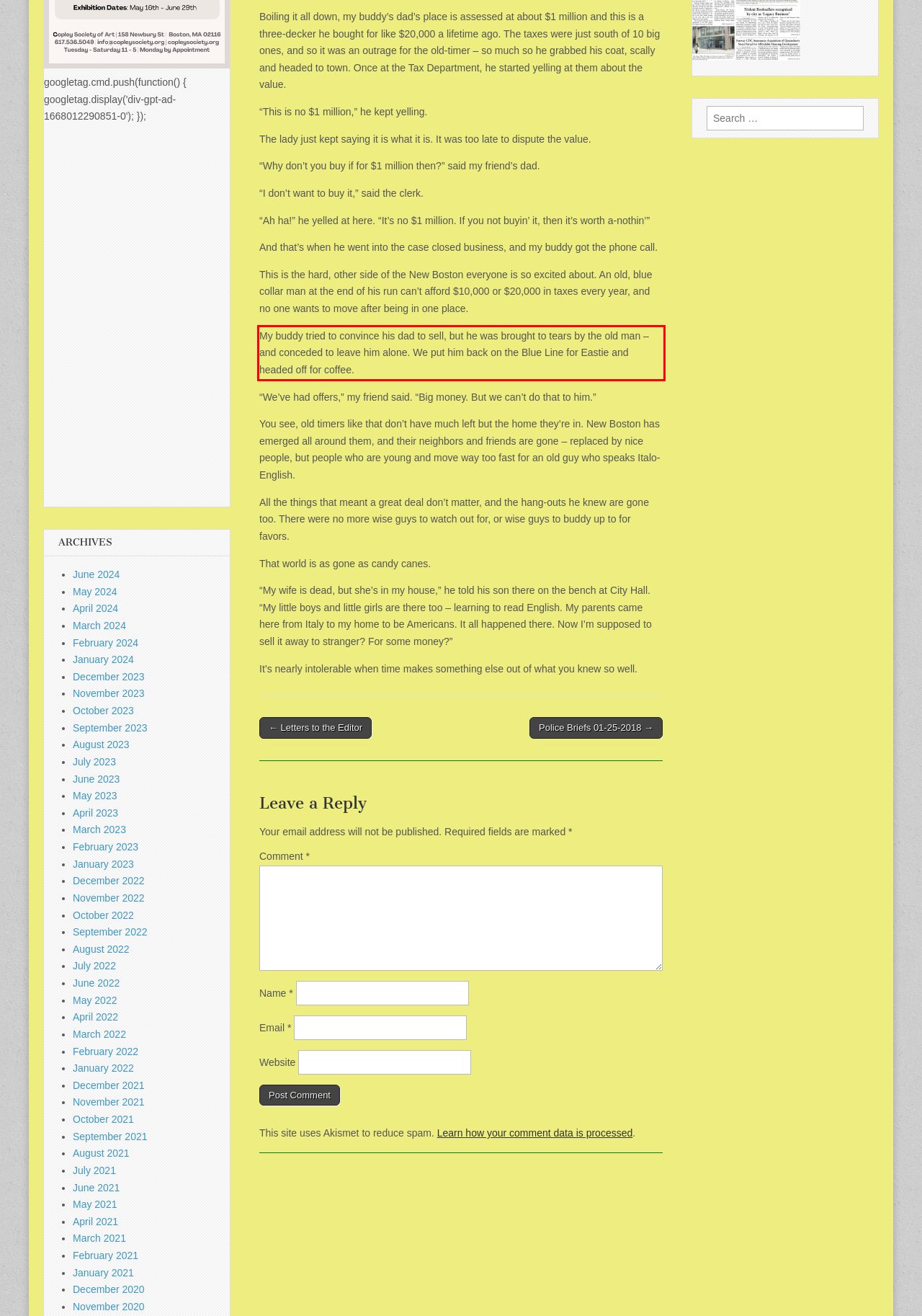Please perform OCR on the UI element surrounded by the red bounding box in the given webpage screenshot and extract its text content.

My buddy tried to convince his dad to sell, but he was brought to tears by the old man – and conceded to leave him alone. We put him back on the Blue Line for Eastie and headed off for coffee.